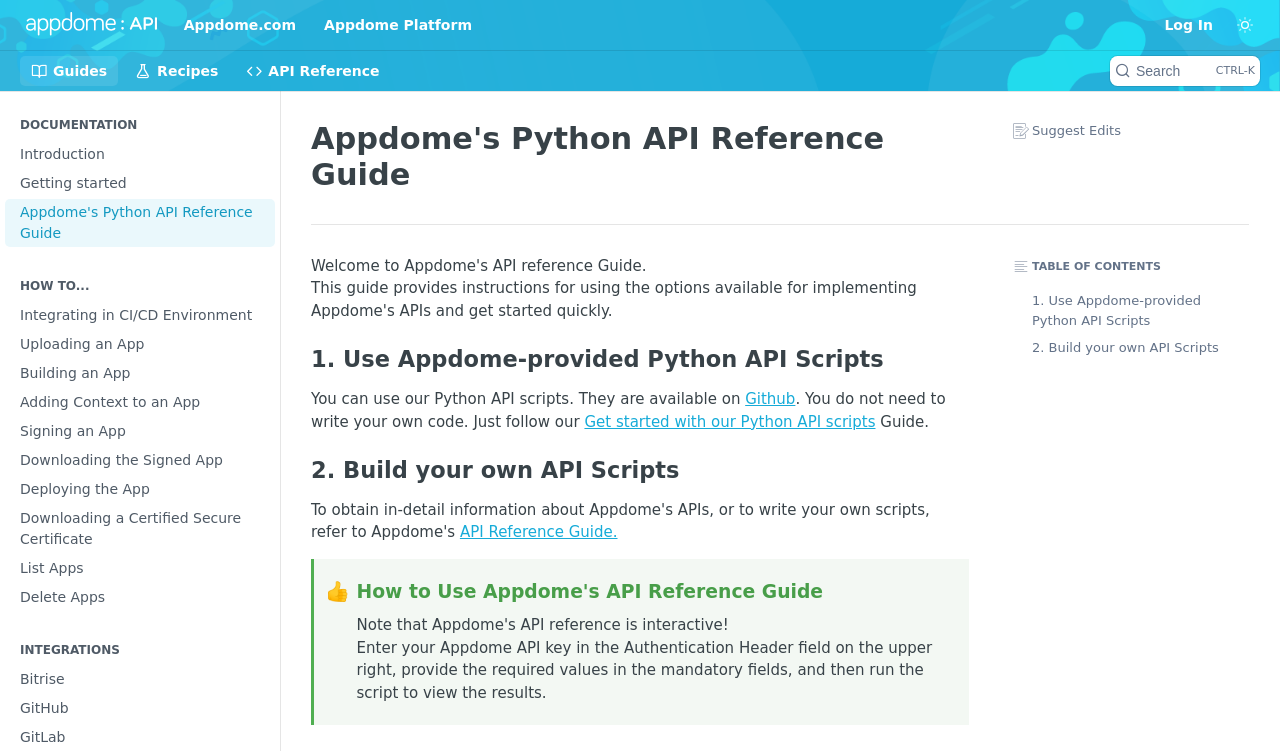Identify the bounding box coordinates of the clickable region required to complete the instruction: "View API reference guide". The coordinates should be given as four float numbers within the range of 0 and 1, i.e., [left, top, right, bottom].

[0.184, 0.075, 0.305, 0.115]